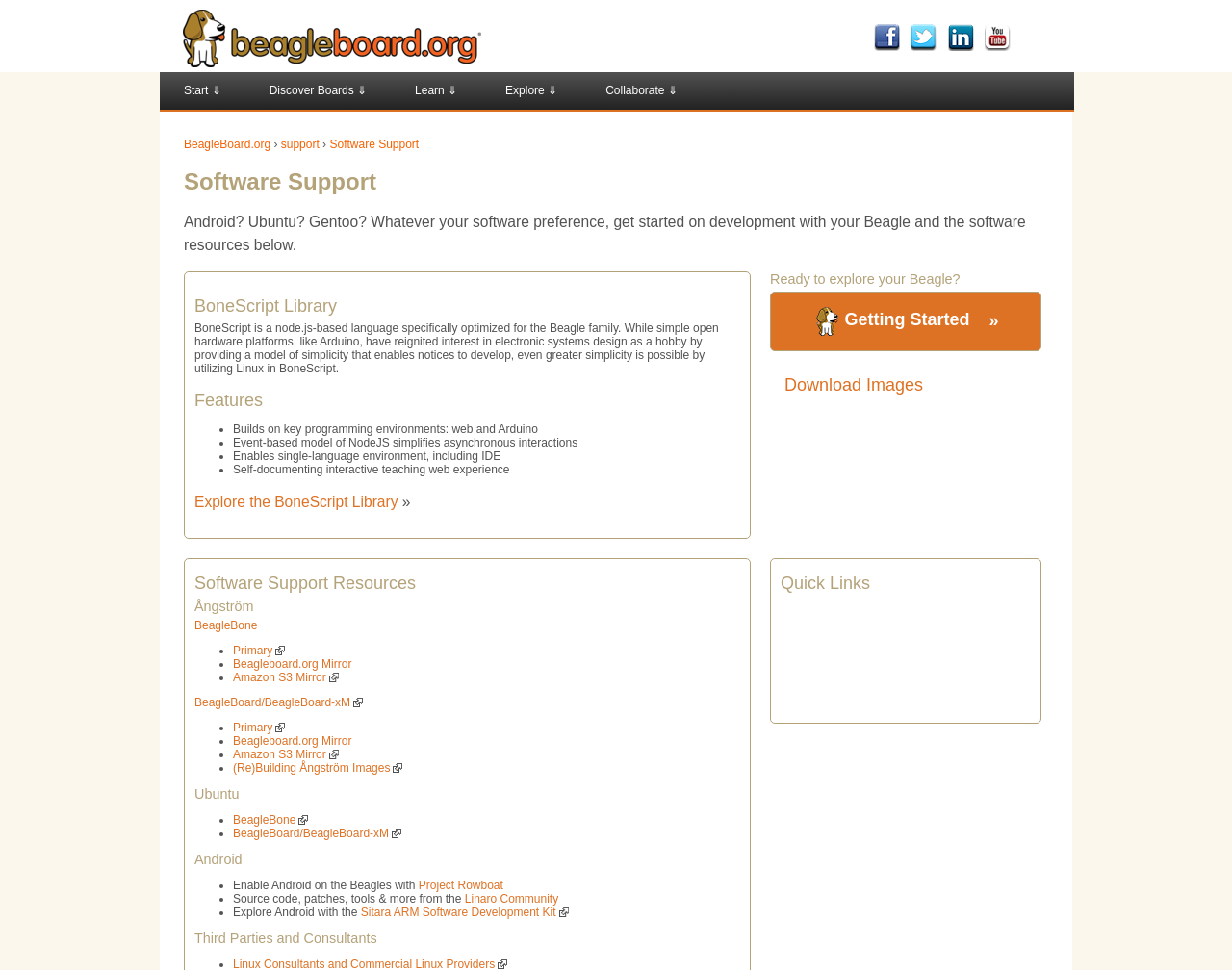Can you look at the image and give a comprehensive answer to the question:
What is the name of the project mentioned for enabling Android on the Beagles?

The webpage mentions 'Project Rowboat' in the section about Android, indicating that it is a project related to enabling Android on the Beagle Board.